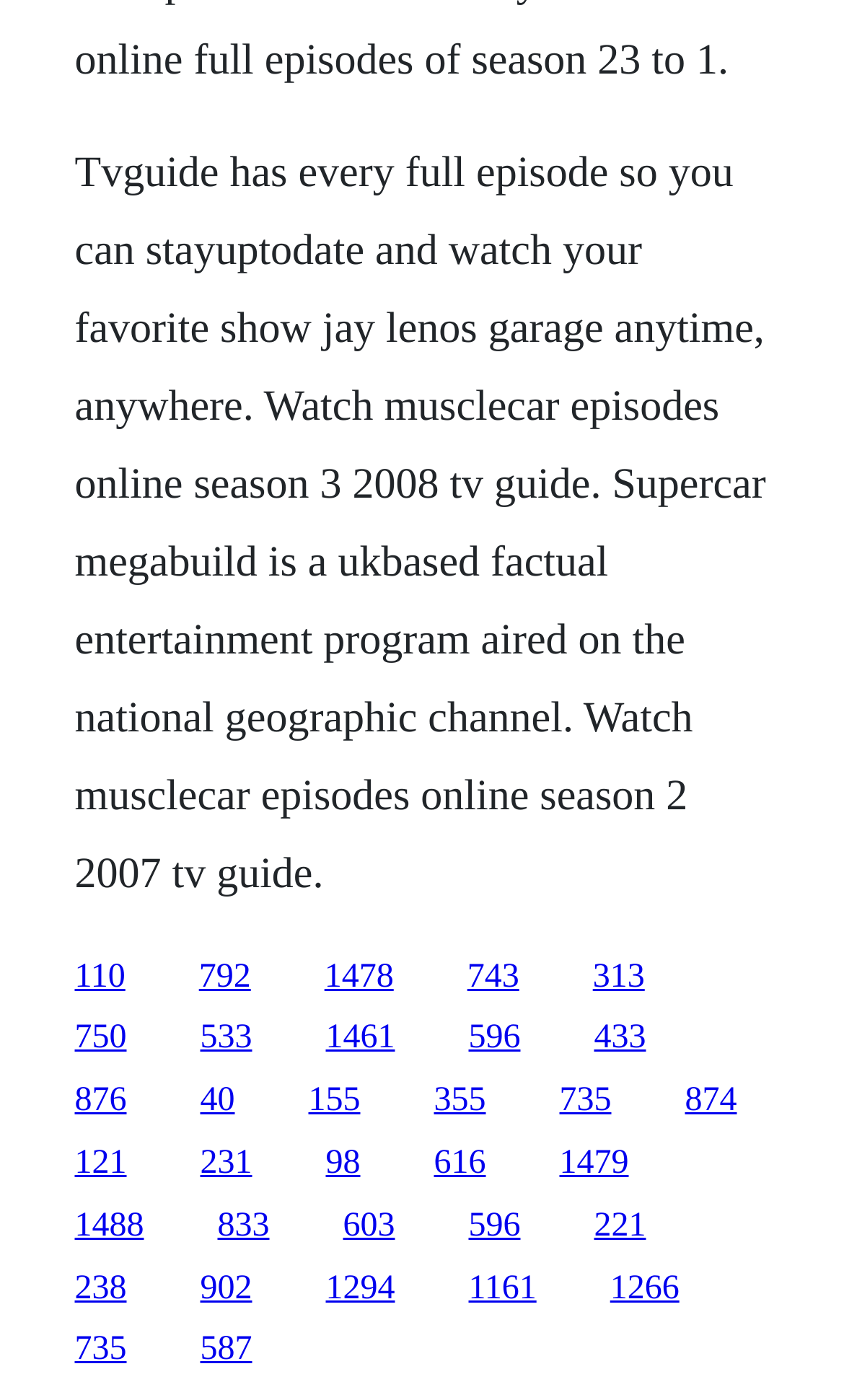Is the text on this webpage about a specific TV channel?
Deliver a detailed and extensive answer to the question.

The text on this webpage mentions the 'National Geographic Channel', indicating that the text is about a specific TV channel.